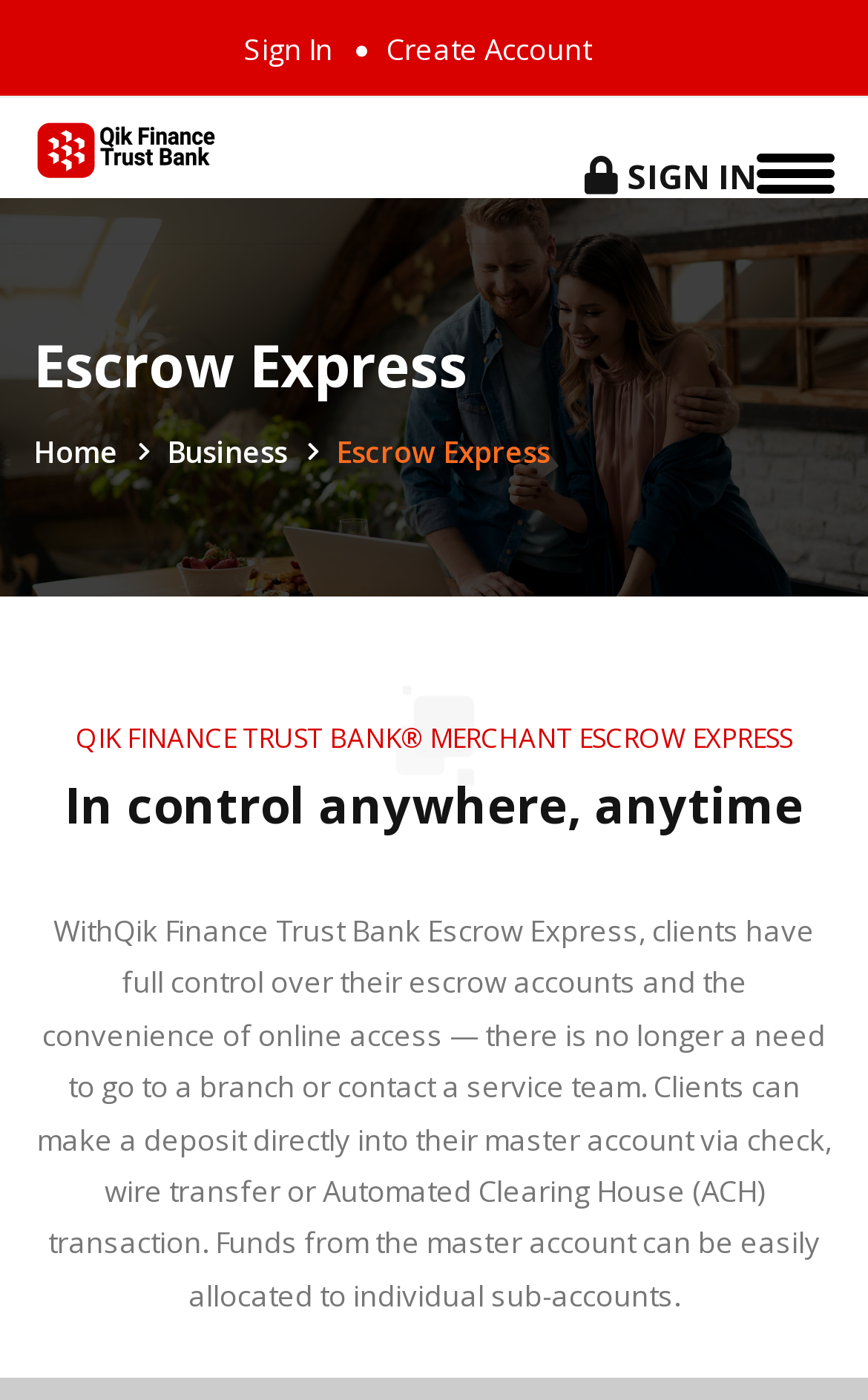Using the description "Business", predict the bounding box of the relevant HTML element.

[0.192, 0.308, 0.331, 0.339]